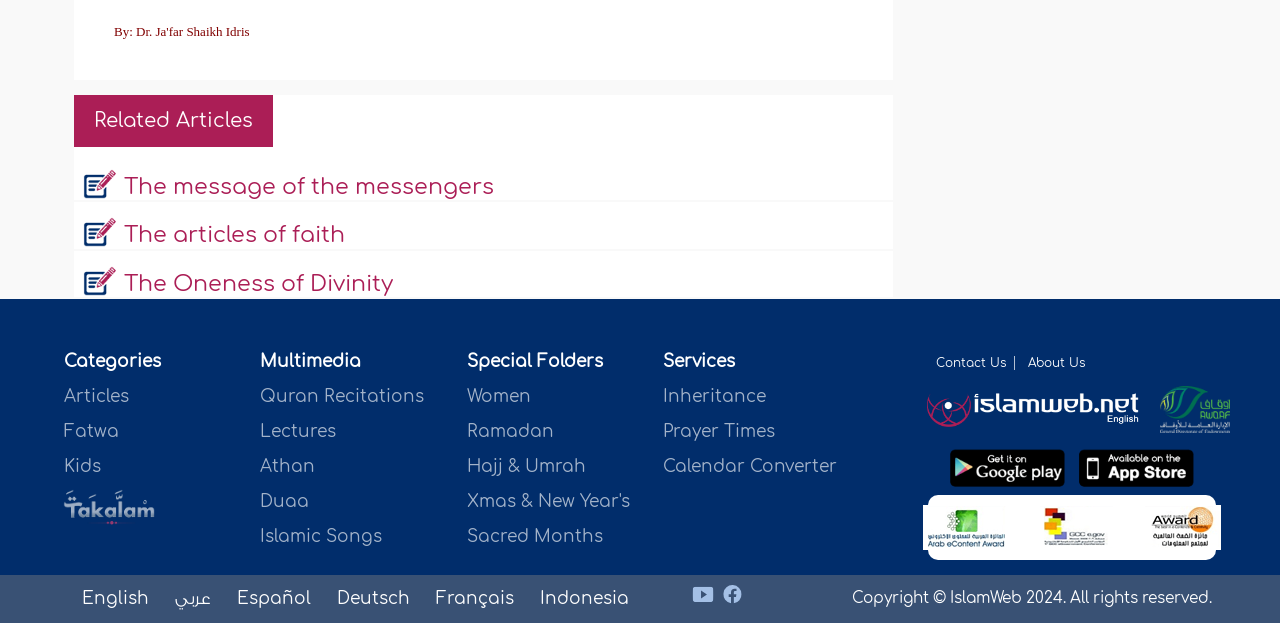Determine the bounding box coordinates of the clickable element necessary to fulfill the instruction: "Browse the 'Articles' category". Provide the coordinates as four float numbers within the 0 to 1 range, i.e., [left, top, right, bottom].

[0.05, 0.622, 0.101, 0.652]